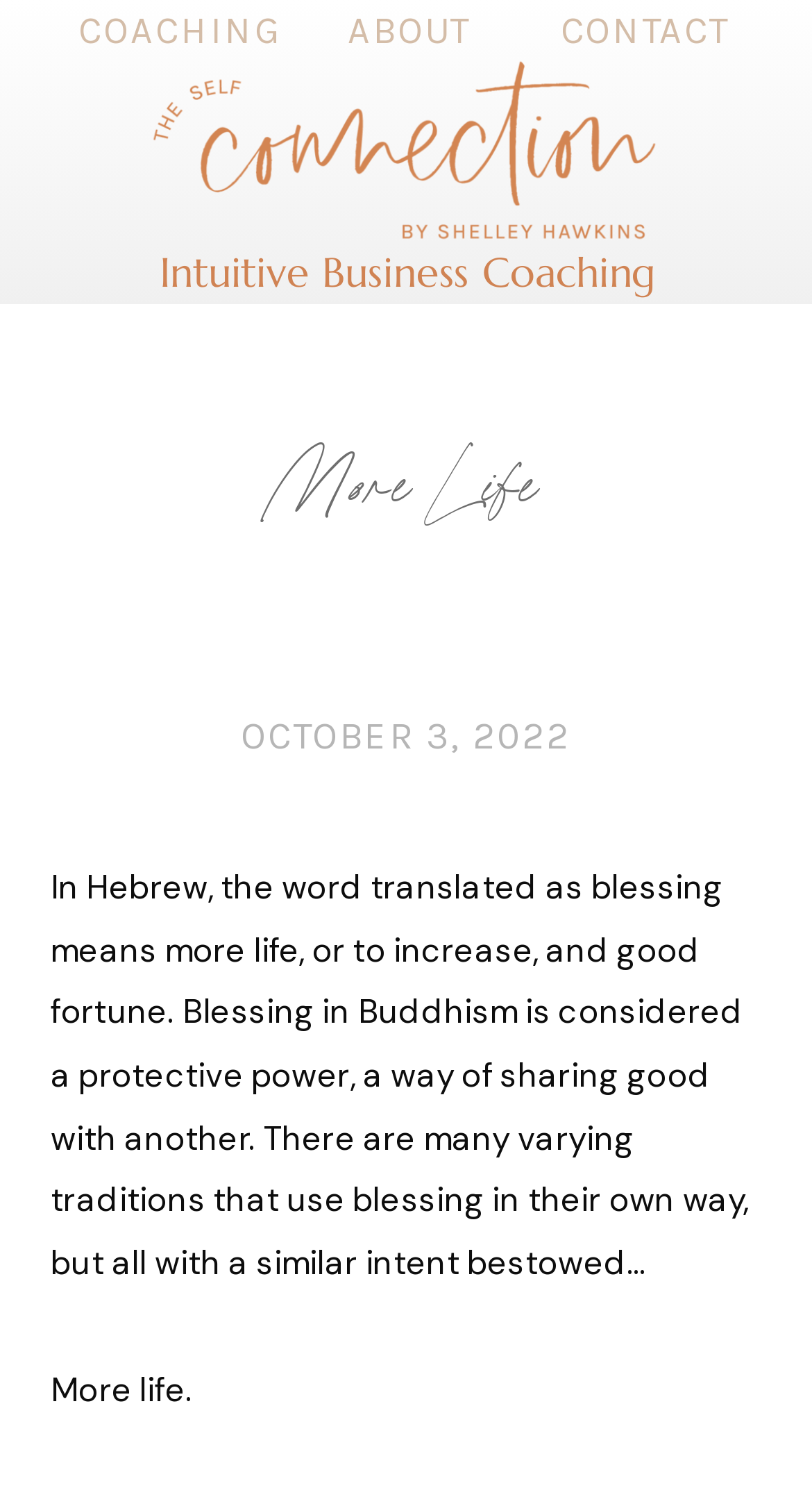What is the meaning of the word 'blessing' in Hebrew?
Look at the screenshot and respond with one word or a short phrase.

more life or to increase